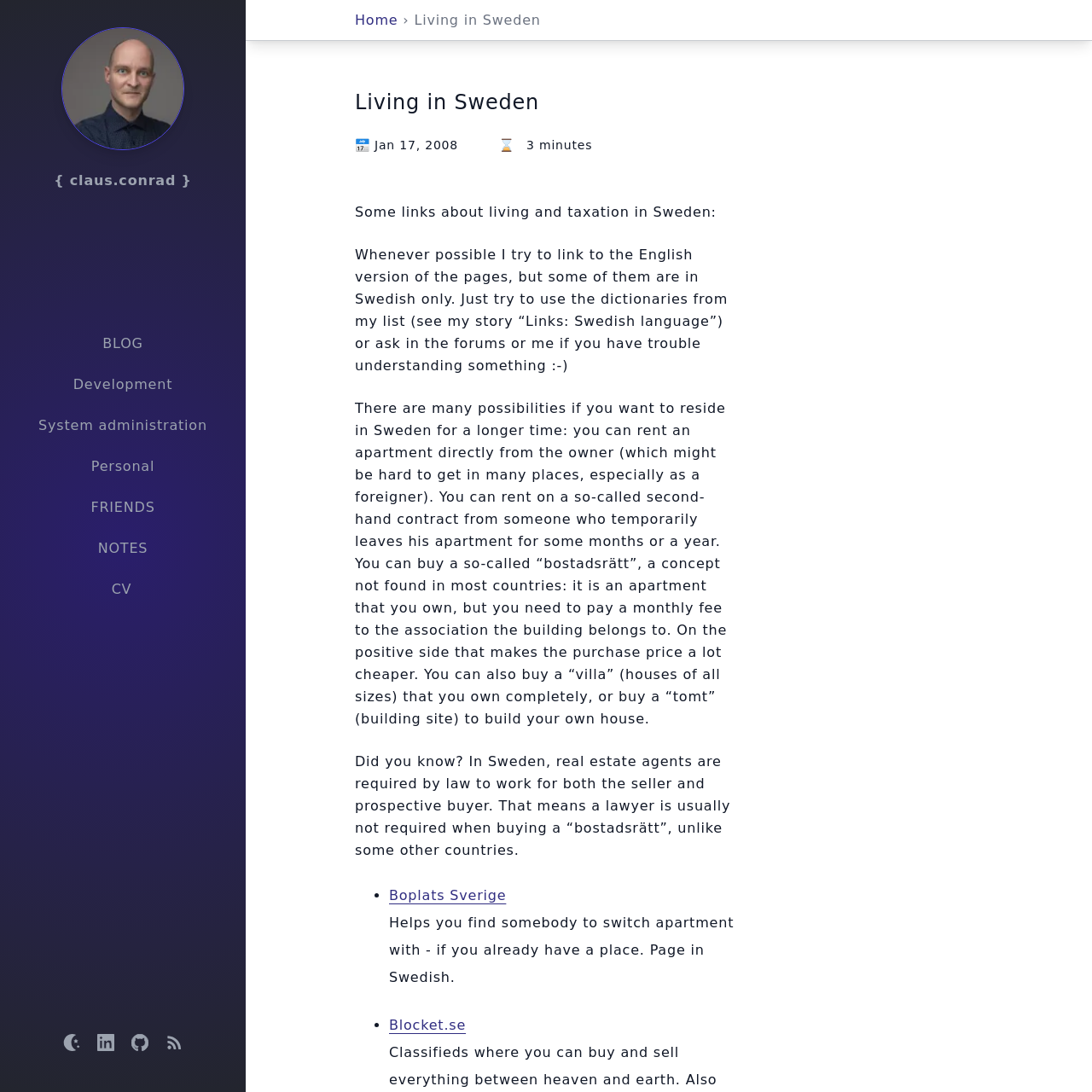Answer the following inquiry with a single word or phrase:
What is the estimated reading time of the article?

3 minutes